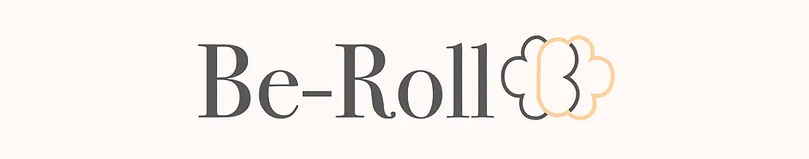Respond to the question with just a single word or phrase: 
What is the background color of the image?

Pale